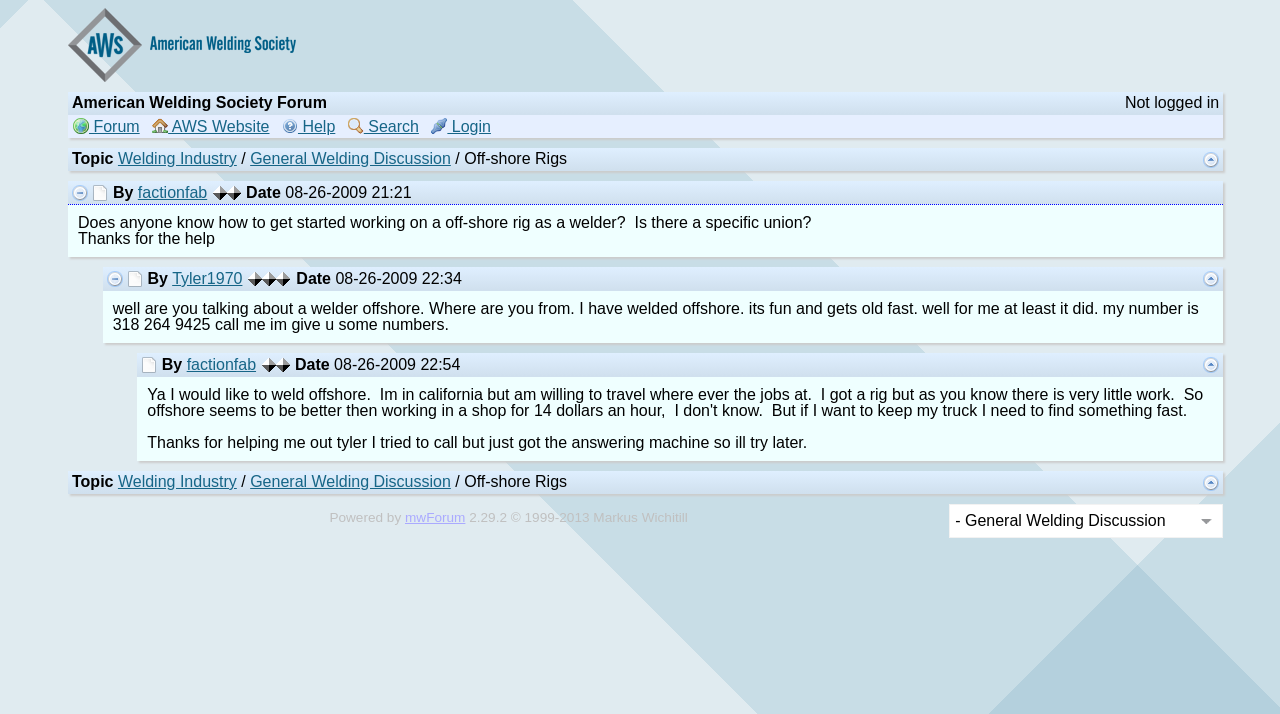Who started this discussion?
From the screenshot, provide a brief answer in one word or phrase.

factionfab